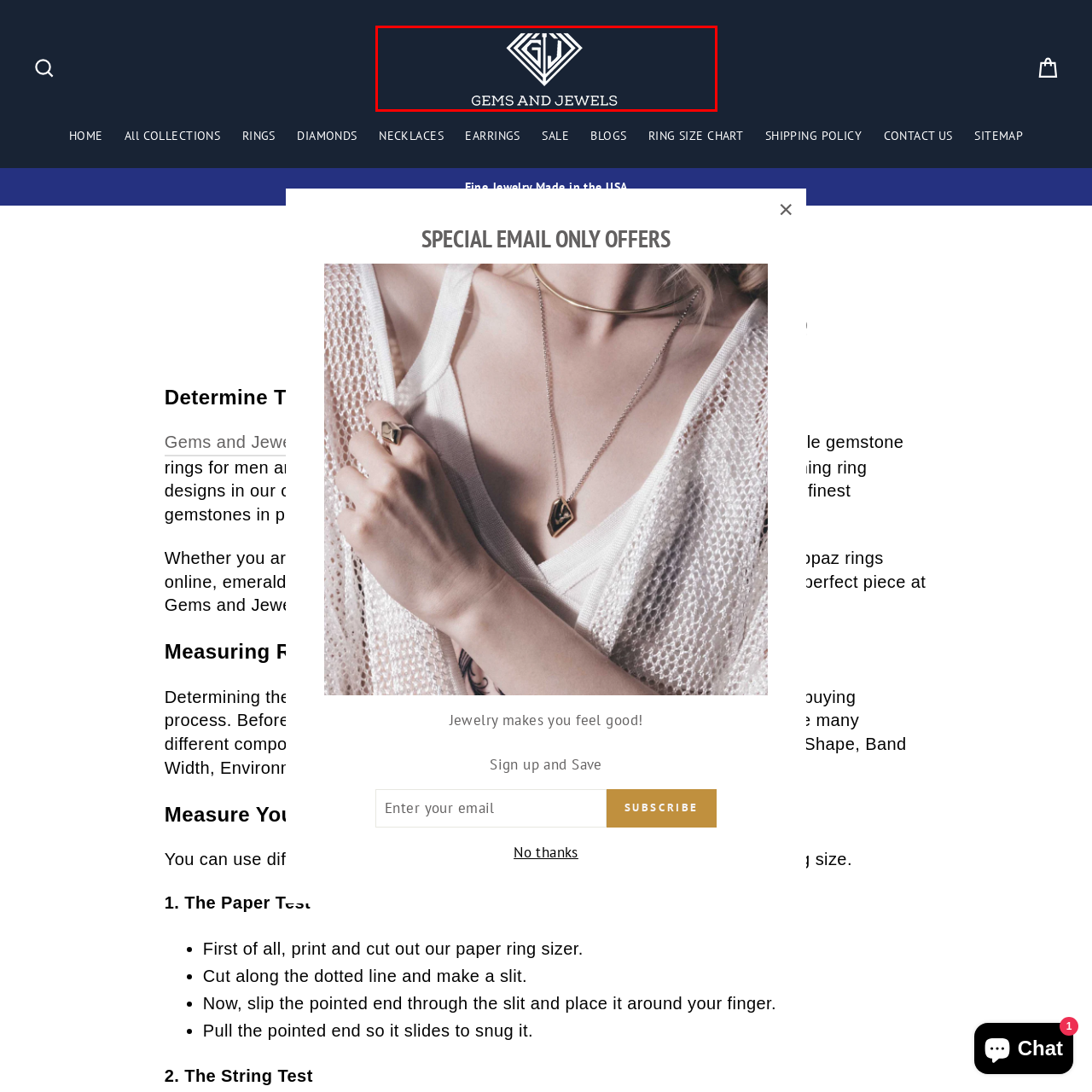Observe the image enclosed by the red rectangle, What does the stylized diamond outline in the logo?
 Give a single word or phrase as your answer.

Initials 'GJ'